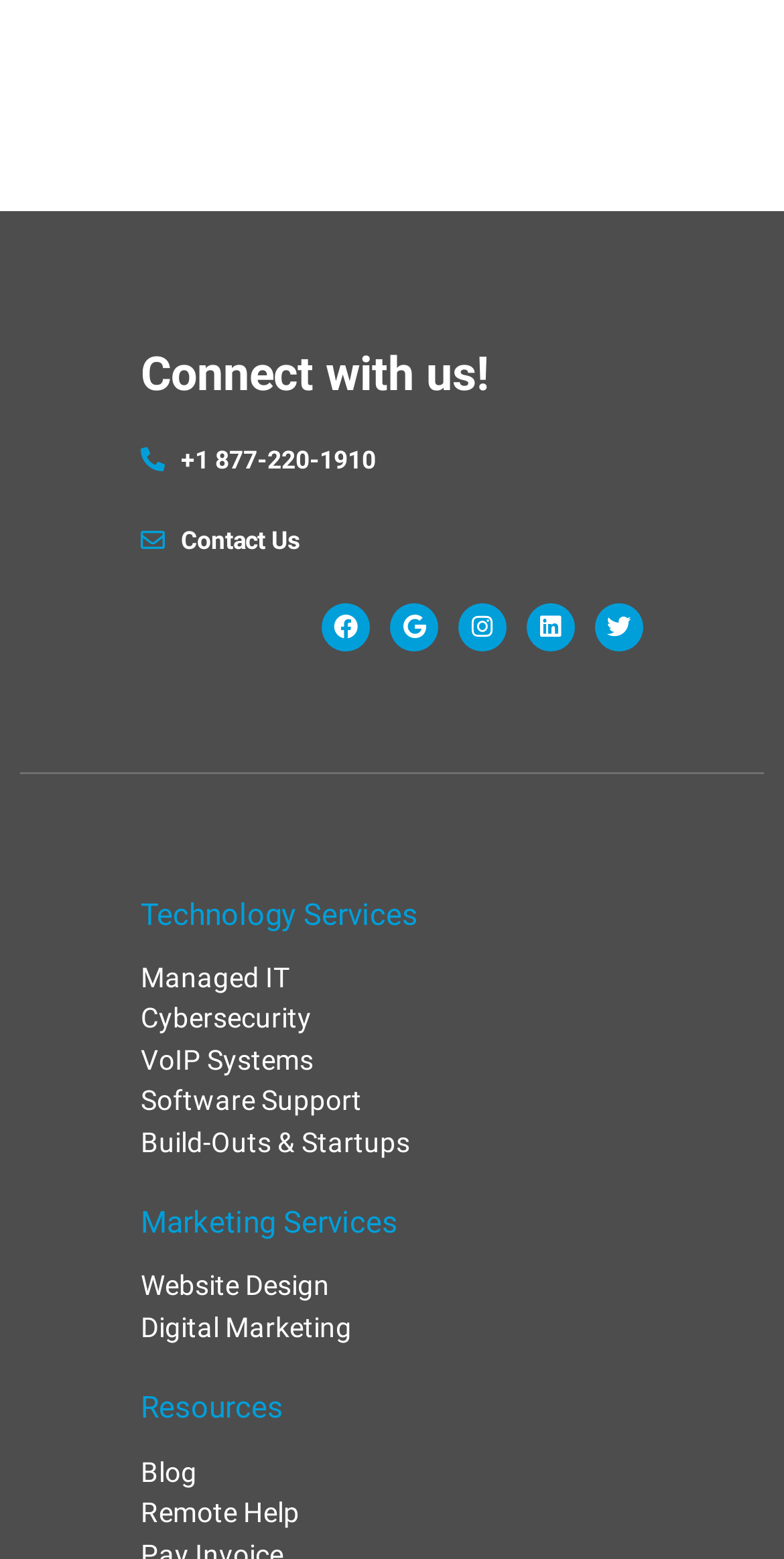How many links are there under Resources?
Please answer the question as detailed as possible based on the image.

I counted the number of links under the 'Resources' heading, which are 'Blog' and 'Remote Help'.